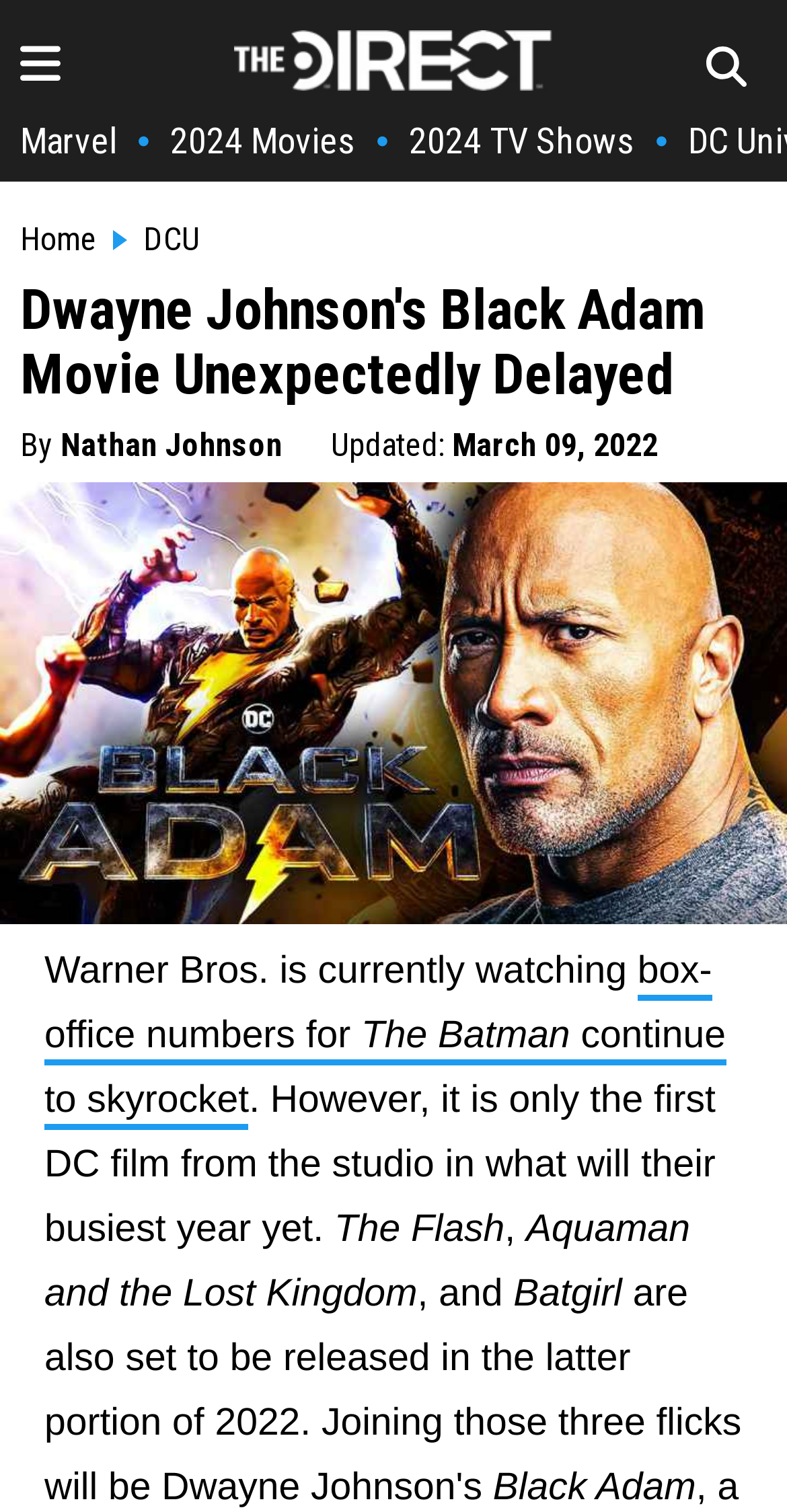Identify the main heading from the webpage and provide its text content.

Dwayne Johnson's Black Adam Movie Unexpectedly Delayed